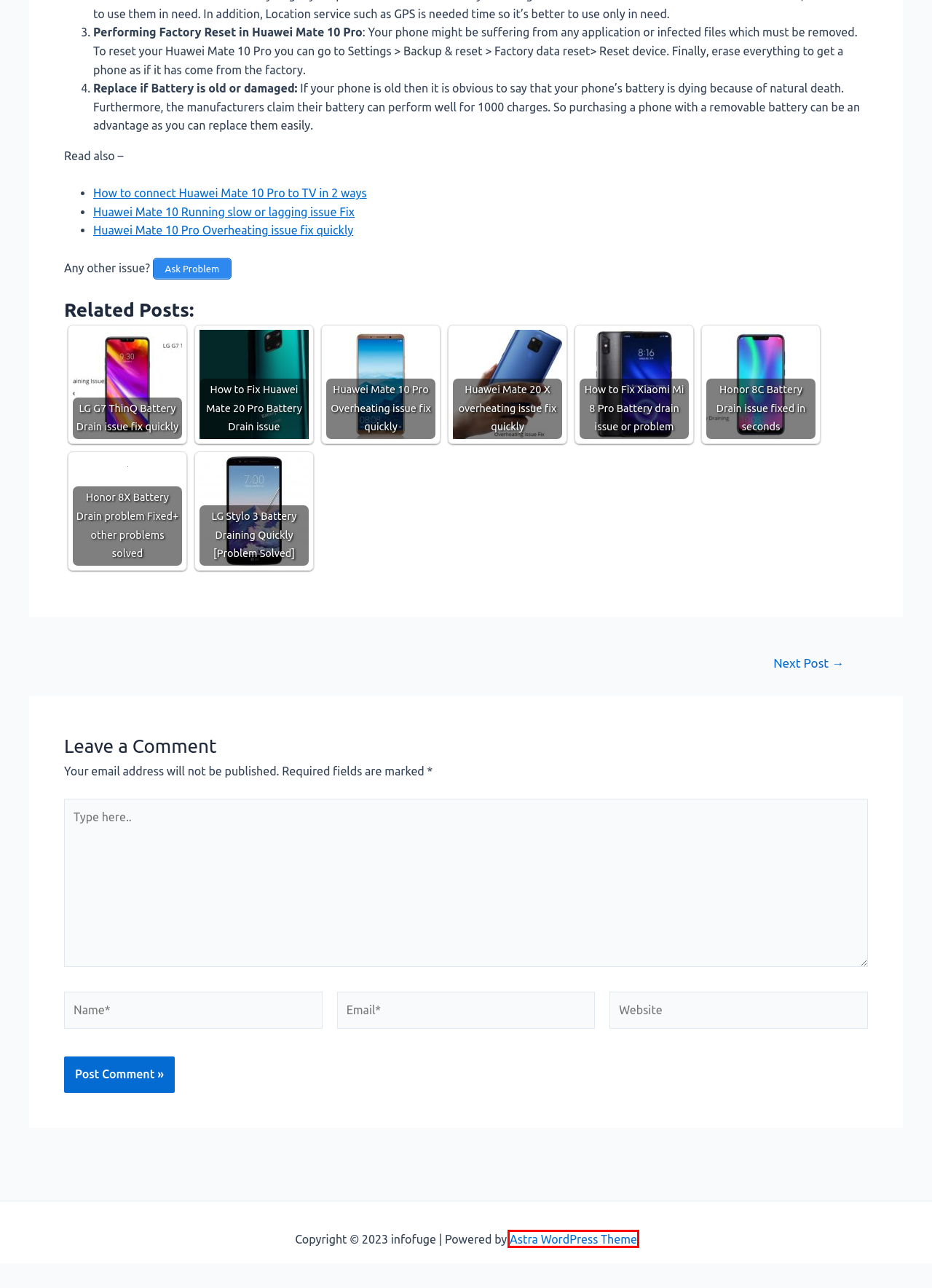Given a screenshot of a webpage with a red bounding box around a UI element, please identify the most appropriate webpage description that matches the new webpage after you click on the element. Here are the candidates:
A. LG G7 ThinQ Battery Drain issue fix quickly - infofuge
B. Ask a question - infofuge
C. Huawei Mate 10 Pro Overheating issue fix quickly - infofuge
D. Huawei Mate 10 Running slow or lagging issue Fix - infofuge
E. Astra – Fast, Lightweight & Customizable WordPress Theme - Download Now!
F. How To Change Language in Huawei nova 8 Pro 5G? - infofuge
G. How to connect Huawei Mate 10 Pro to TV in 2 ways - infofuge
H. How to Fix Xiaomi Mi 8 Pro Battery drain issue or problem - infofuge

E